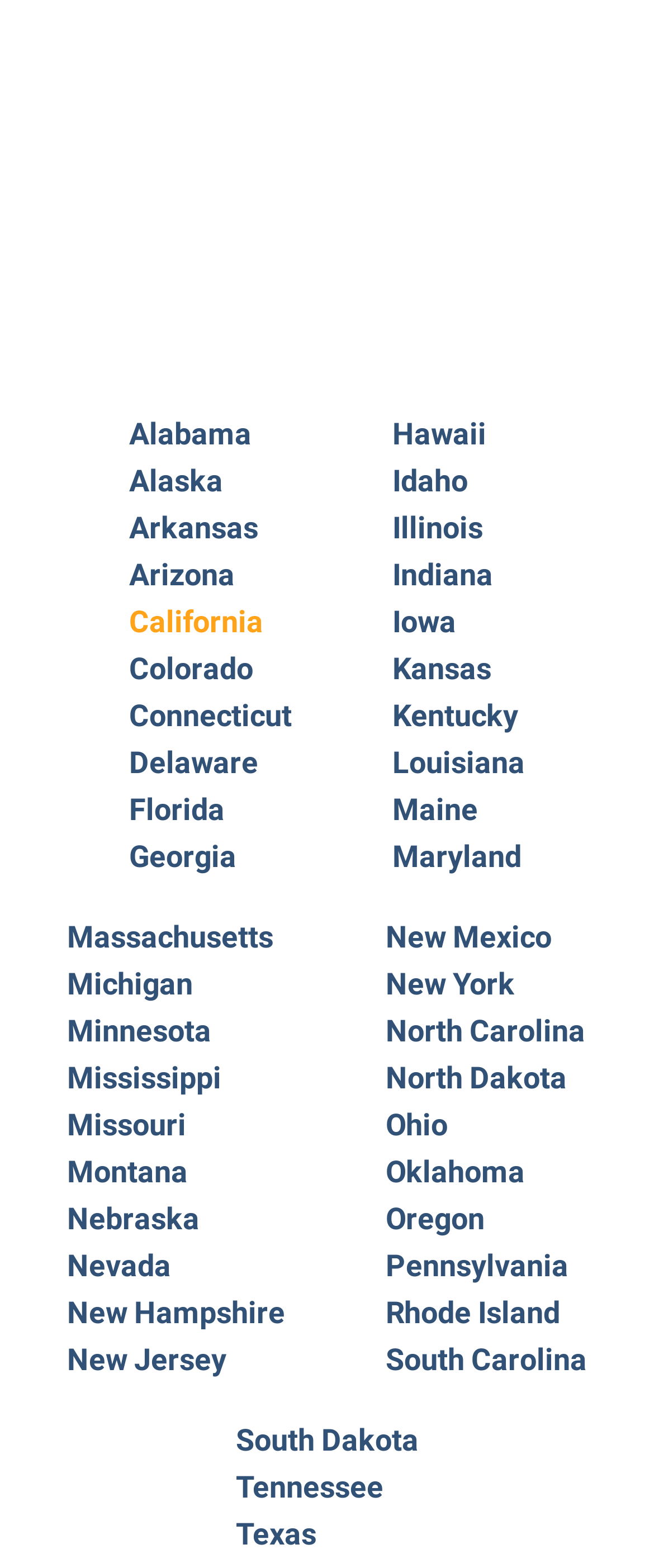Reply to the question below using a single word or brief phrase:
What is the last state listed?

Texas